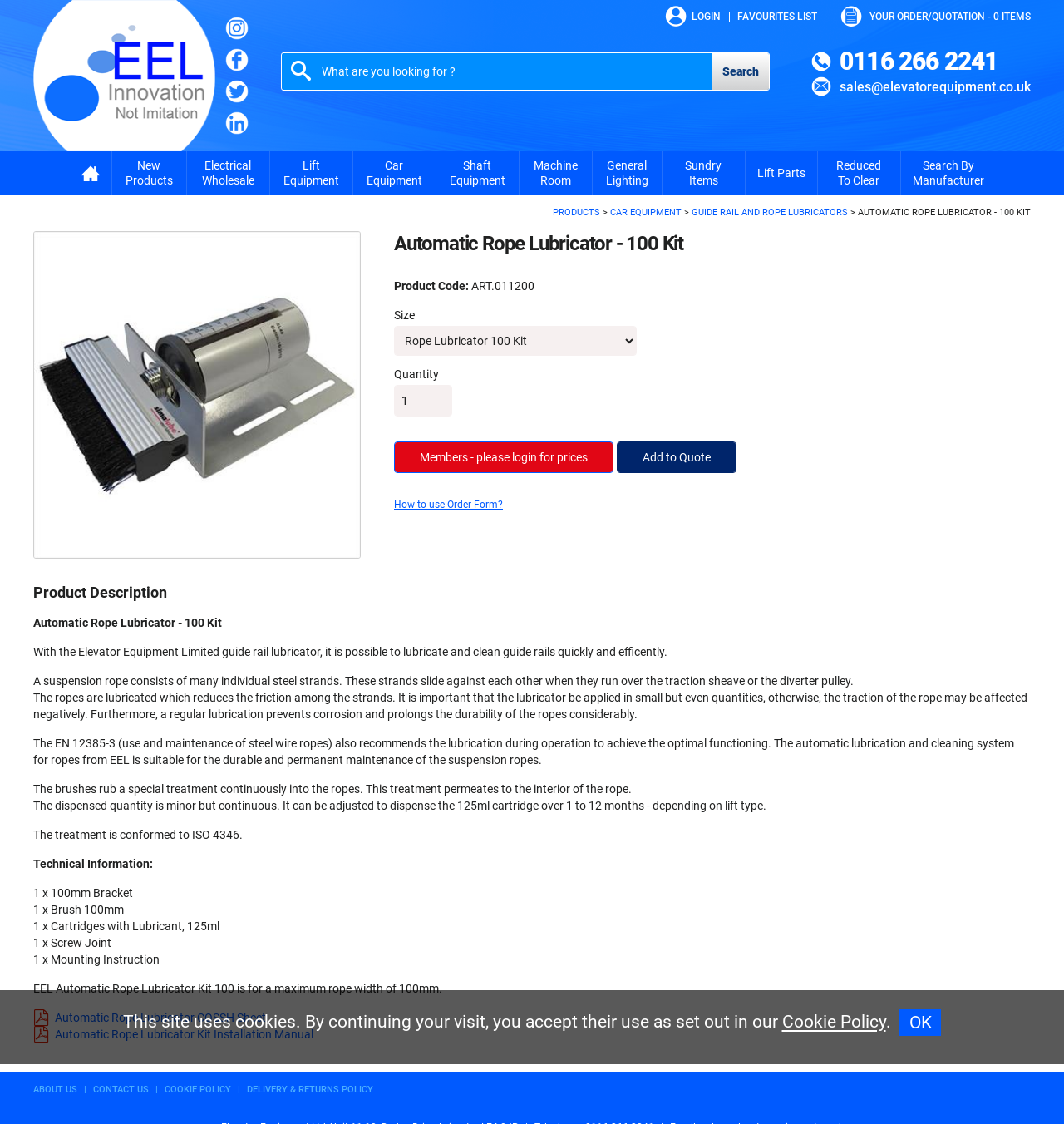Based on the provided description, "Electrical Wholesale", find the bounding box of the corresponding UI element in the screenshot.

[0.175, 0.135, 0.253, 0.173]